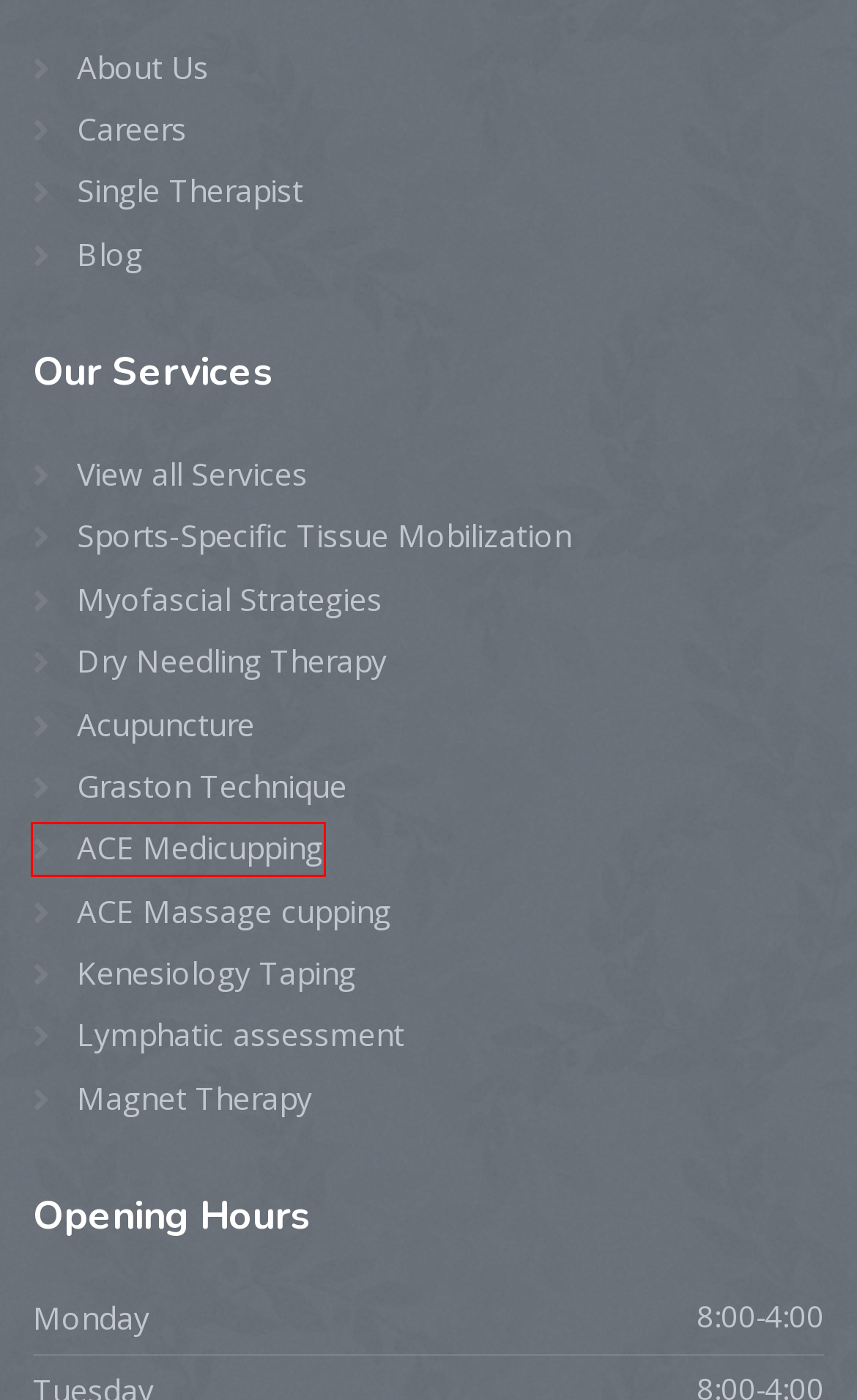Check out the screenshot of a webpage with a red rectangle bounding box. Select the best fitting webpage description that aligns with the new webpage after clicking the element inside the bounding box. Here are the candidates:
A. Careers - Physical Therapist Job | AirOn Physical Therapy Newark, NJ
B. ACE Medicupping Therapy - AirOn Physical Therapy Clinic
C. ACE Massage Cupping Therapy - AirOn Physical Therapy Clinic
D. Comprehensive Therapy Services in Newark, NJ - AirOn Physical Therapy
E. Magnet Therapy | AirOn Physical Therapy Clinic Newark, NJ
F. Chiropractic Kinesiology Taping in Newark, NJ | AirOn Physical Therapy Clinic
G. Professional Sports Physical Therapist in Newark - AirOn Physical Therapy Clinic
H. Acupuncture Therapist Newark NJ - AirOn Physical Therapy Clinic

B